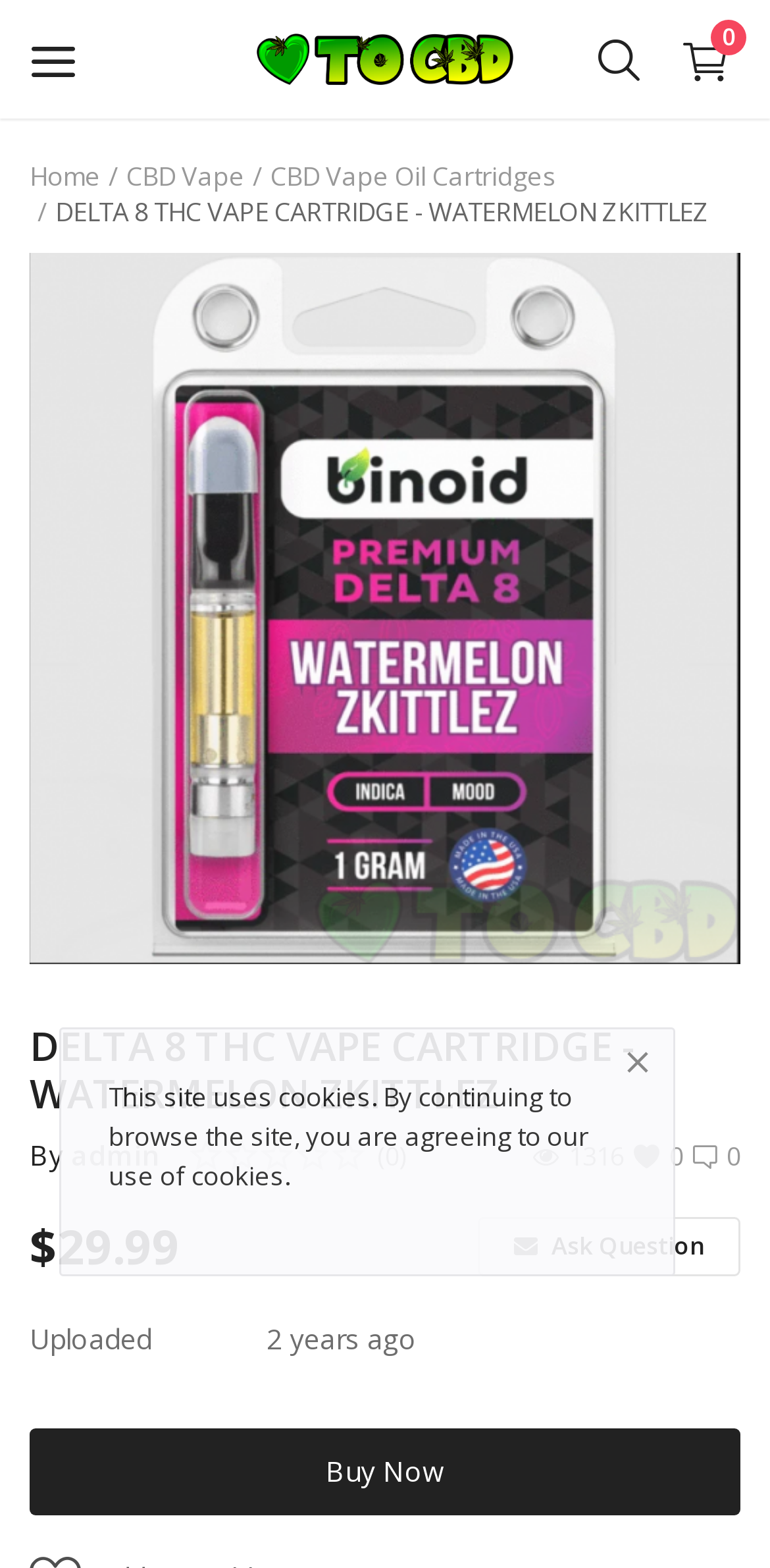Specify the bounding box coordinates of the element's area that should be clicked to execute the given instruction: "Click the 'Sell Now' link". The coordinates should be four float numbers between 0 and 1, i.e., [left, top, right, bottom].

[0.038, 0.107, 0.246, 0.189]